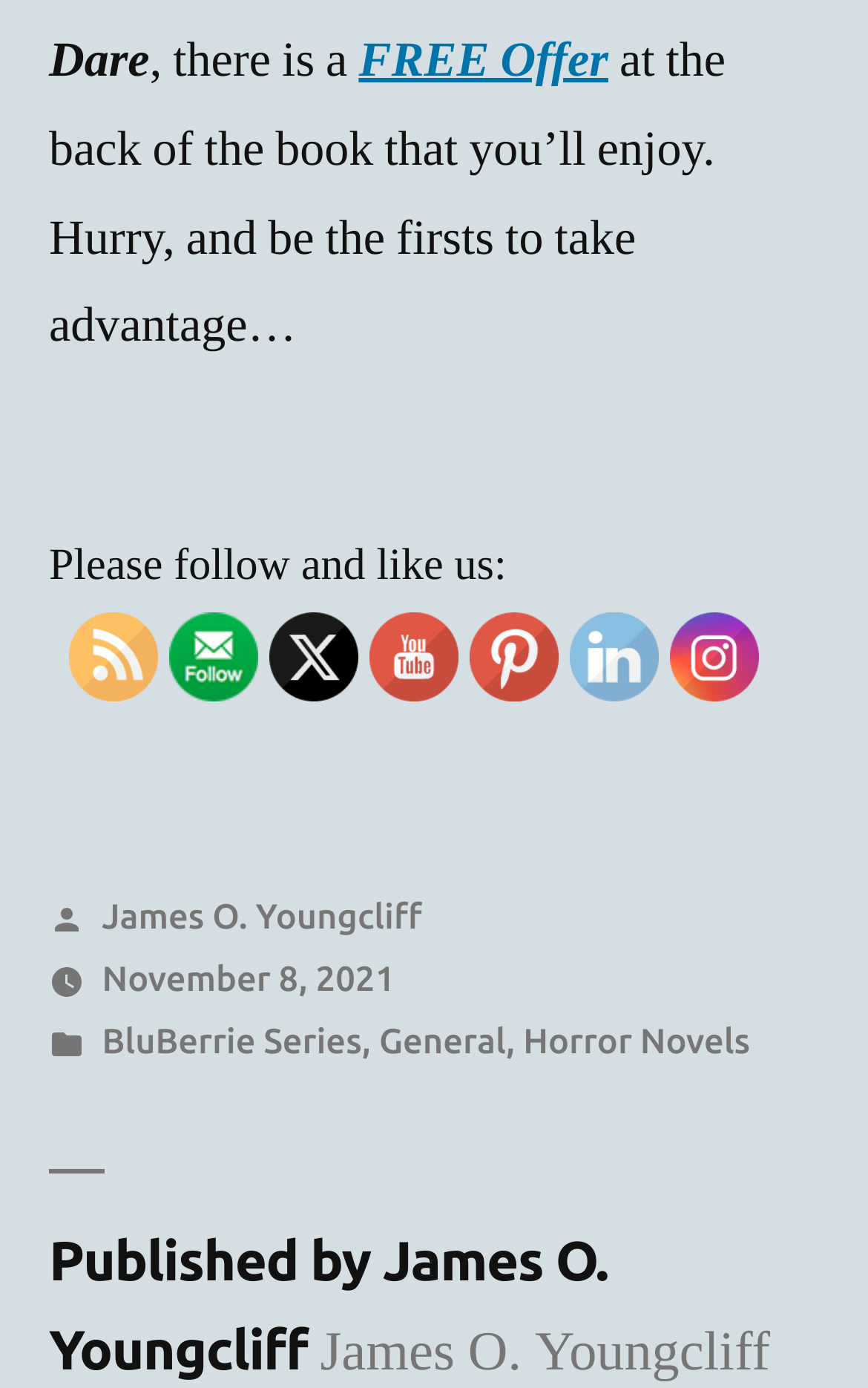Please locate the bounding box coordinates of the element that should be clicked to complete the given instruction: "Follow on Twitter".

[0.313, 0.442, 0.415, 0.507]